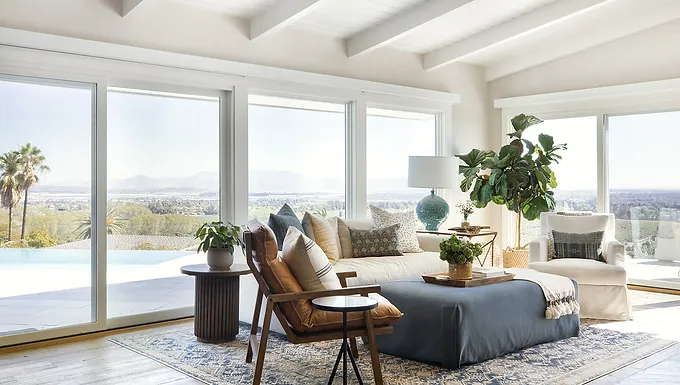What adds a burst of greenery to the room?
Using the visual information, respond with a single word or phrase.

A vibrant indoor plant